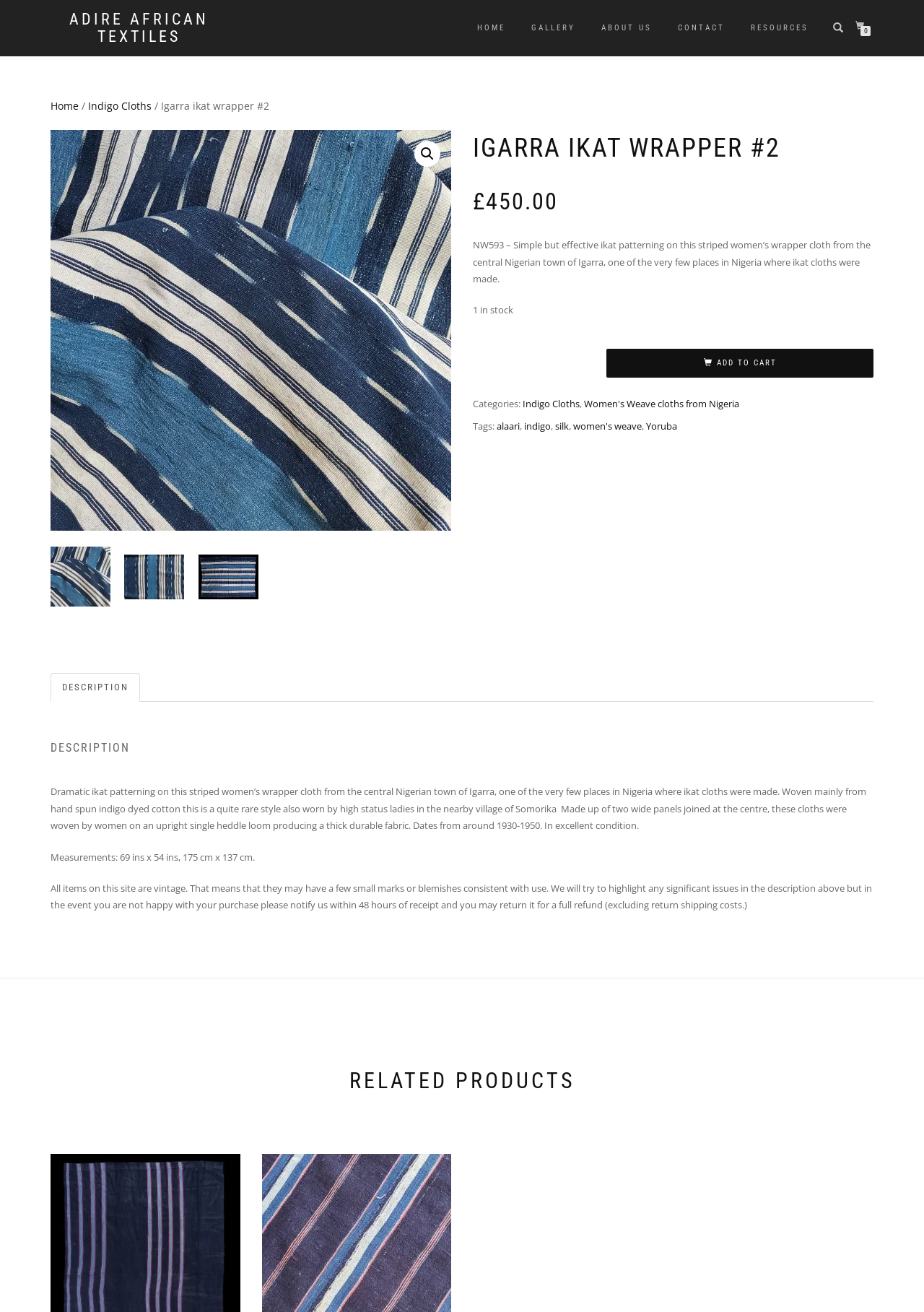Please determine the bounding box coordinates of the element to click in order to execute the following instruction: "Click the 'HOME' link". The coordinates should be four float numbers between 0 and 1, specified as [left, top, right, bottom].

[0.505, 0.014, 0.559, 0.029]